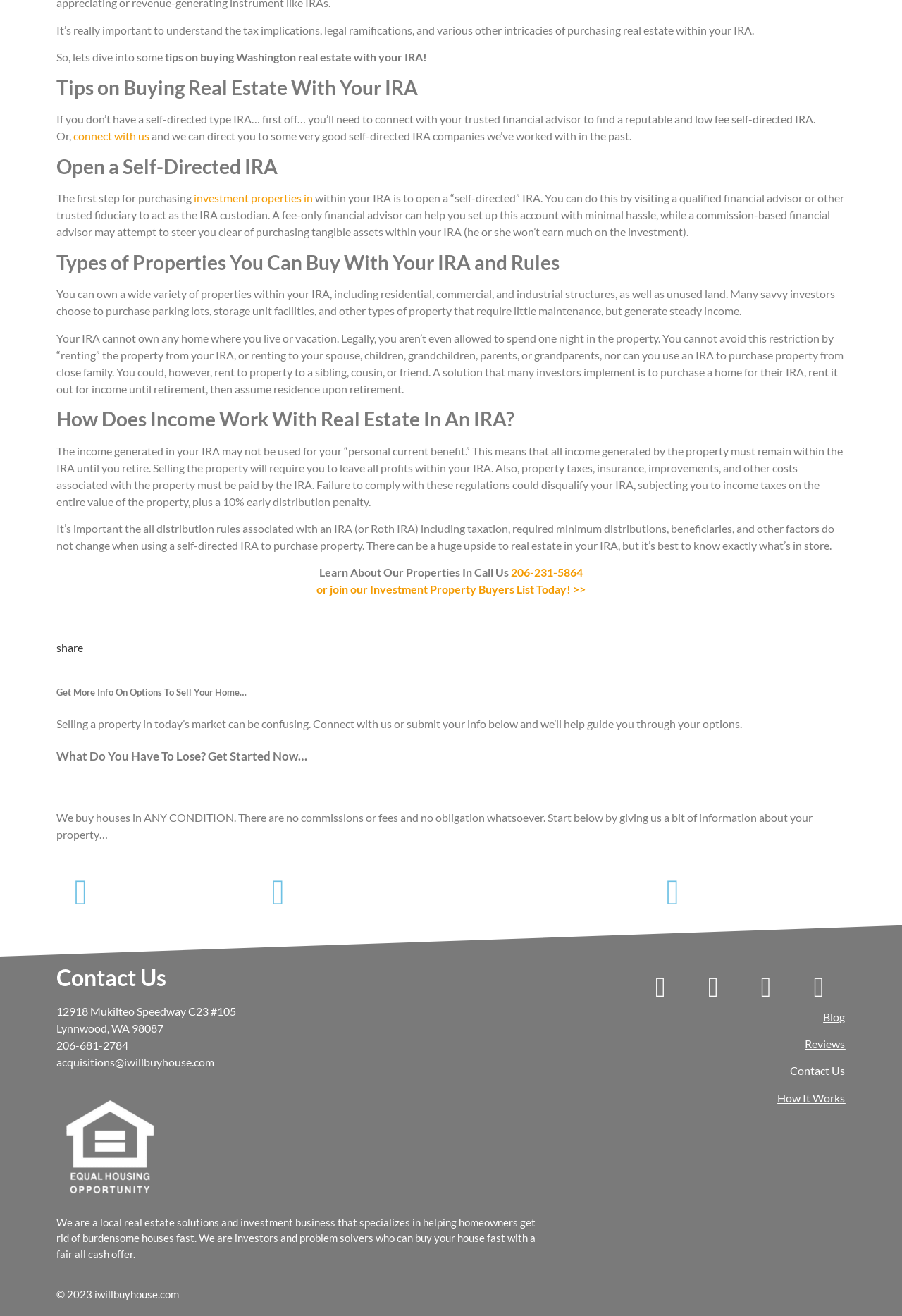Determine the bounding box of the UI component based on this description: "Reviews". The bounding box coordinates should be four float values between 0 and 1, i.e., [left, top, right, bottom].

[0.893, 0.788, 0.937, 0.798]